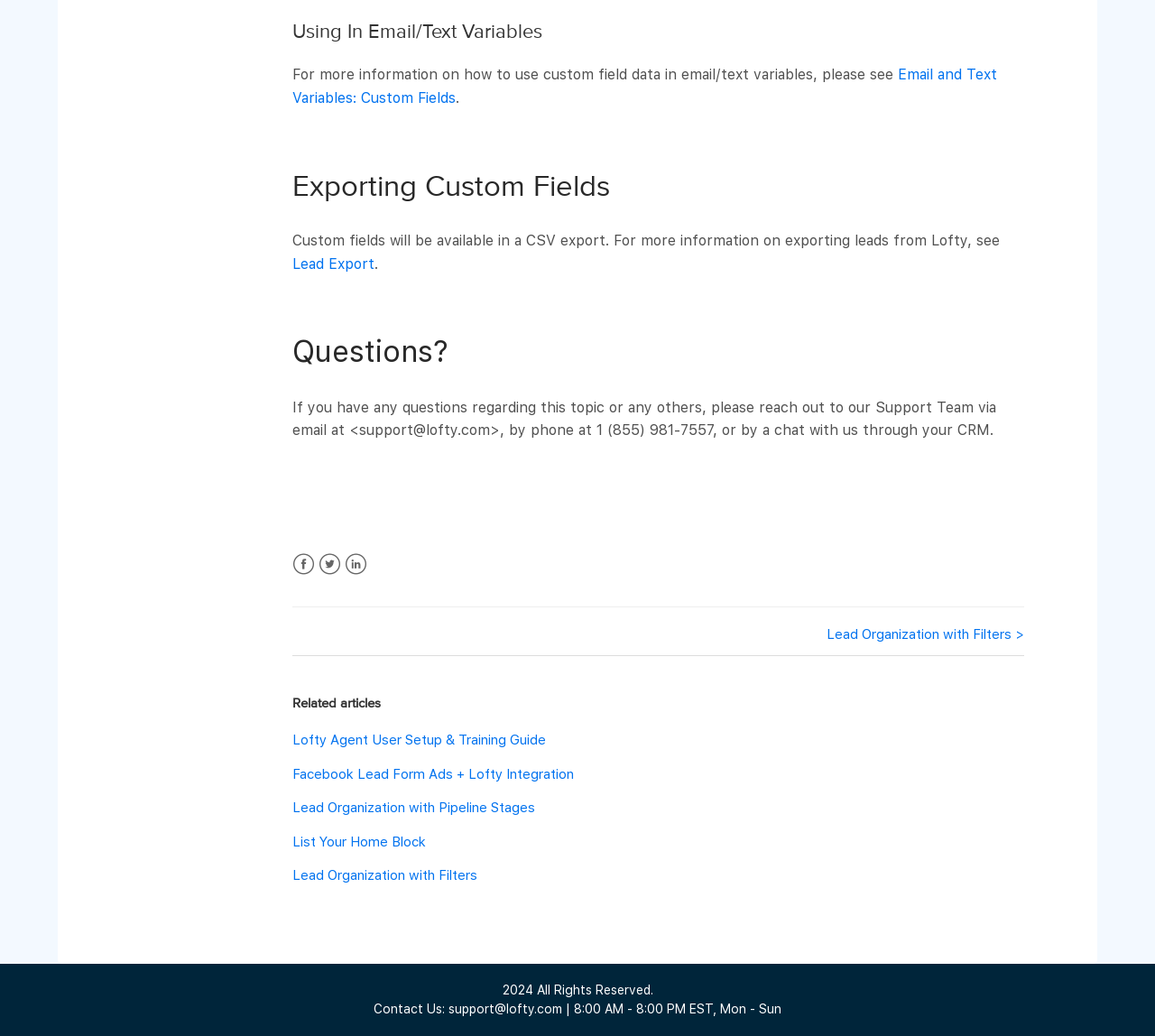Using the format (top-left x, top-left y, bottom-right x, bottom-right y), provide the bounding box coordinates for the described UI element. All values should be floating point numbers between 0 and 1: Lead Organization with Pipeline Stages

[0.253, 0.772, 0.463, 0.787]